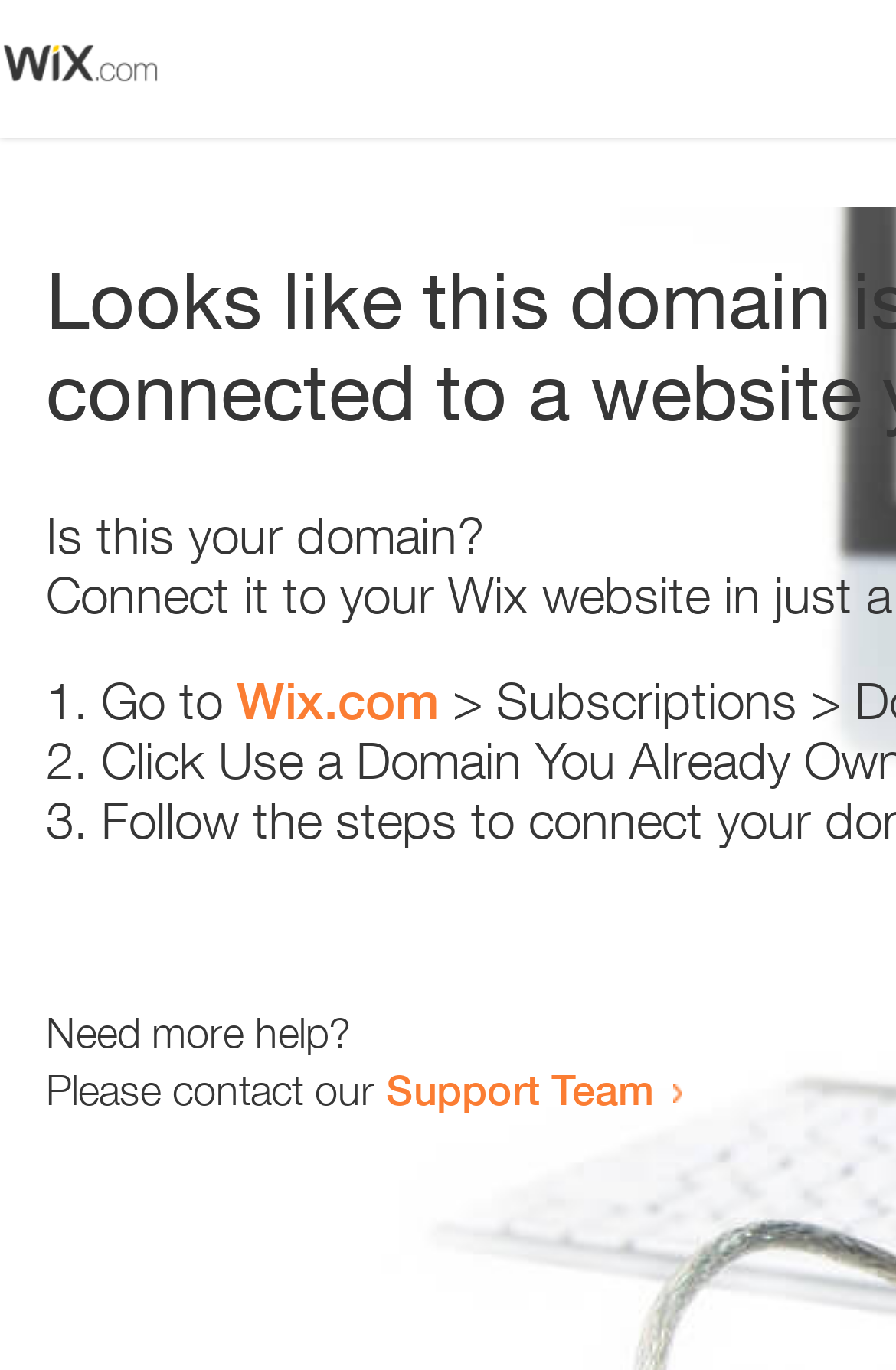Please give a one-word or short phrase response to the following question: 
How many steps are provided if this is your domain?

3